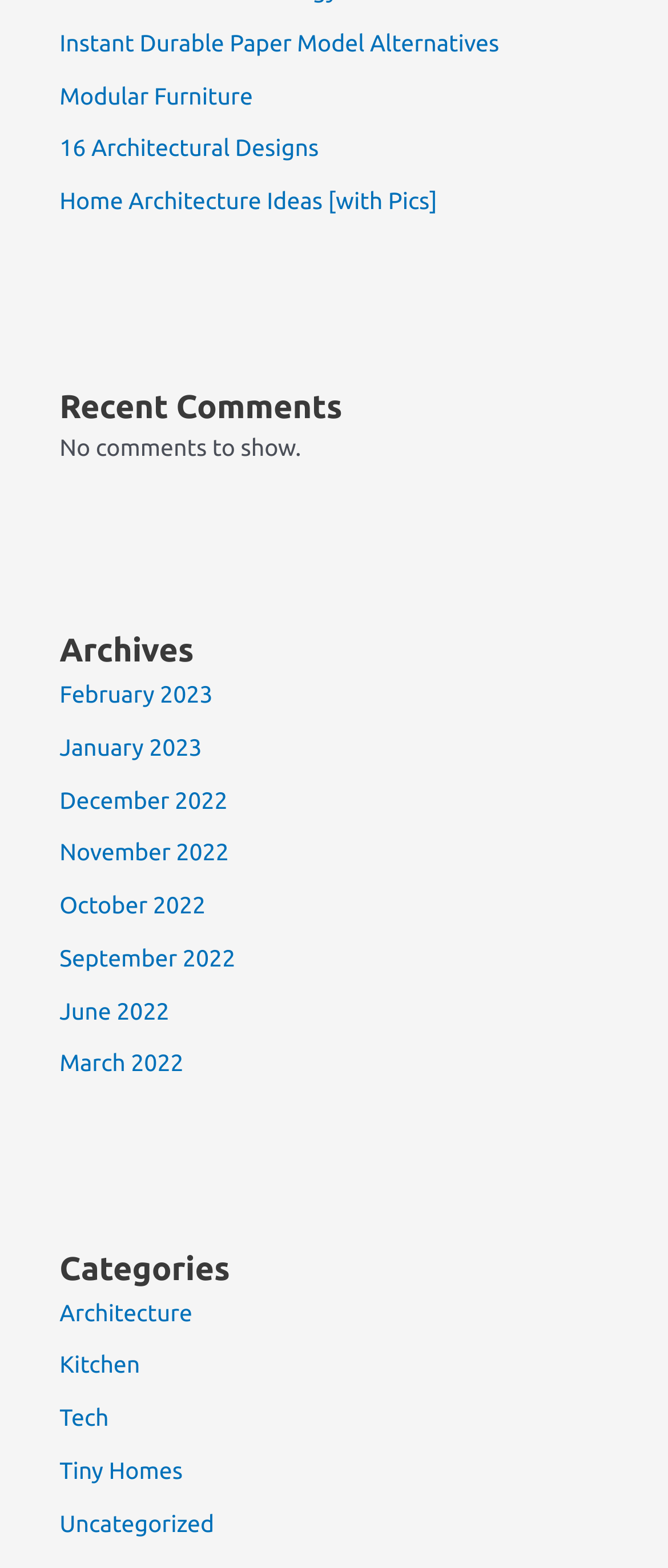Please indicate the bounding box coordinates of the element's region to be clicked to achieve the instruction: "Explore architecture categories". Provide the coordinates as four float numbers between 0 and 1, i.e., [left, top, right, bottom].

[0.089, 0.828, 0.288, 0.846]